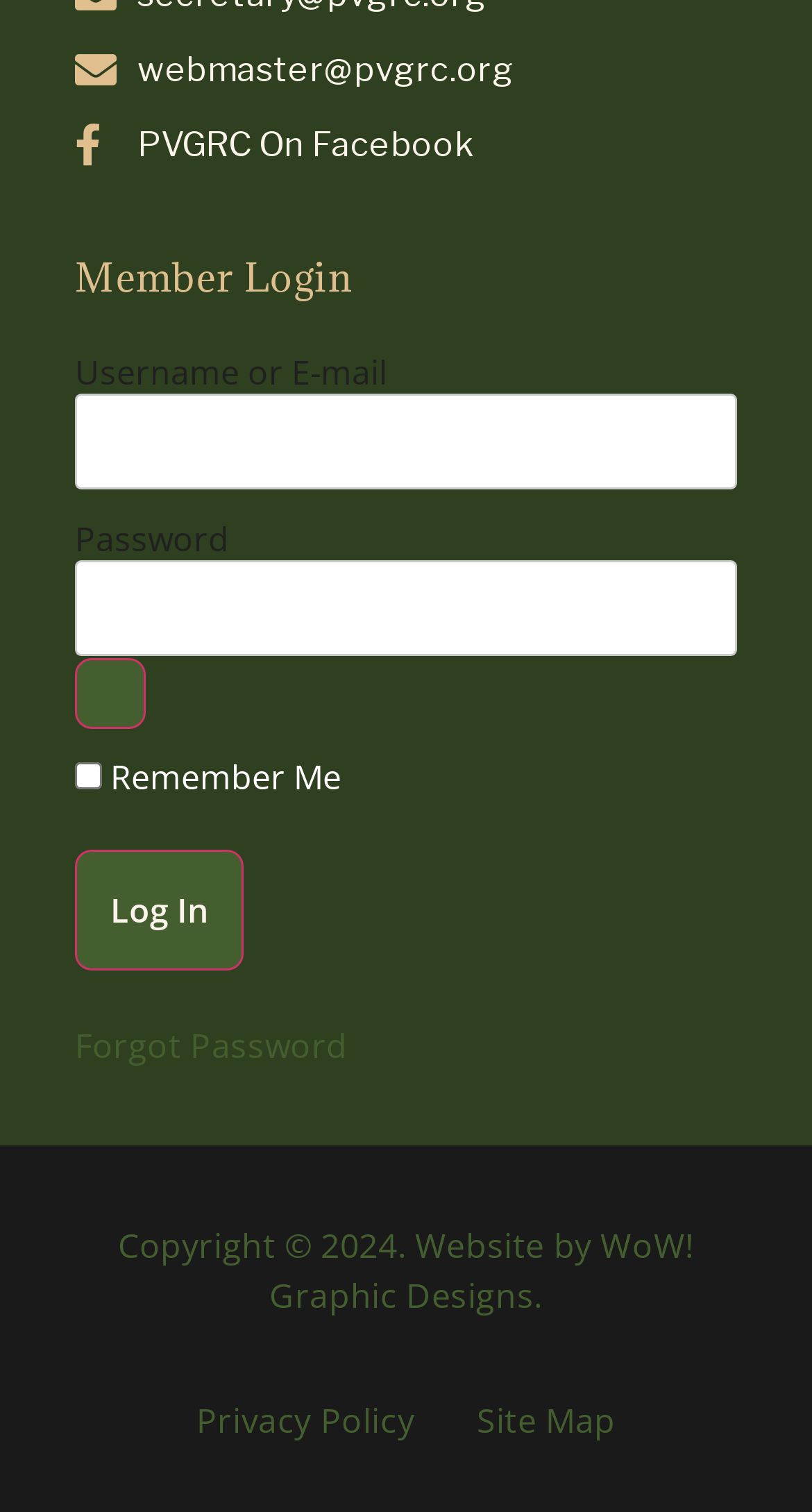Find the bounding box coordinates of the element to click in order to complete this instruction: "Leave a reply". The bounding box coordinates must be four float numbers between 0 and 1, denoted as [left, top, right, bottom].

None